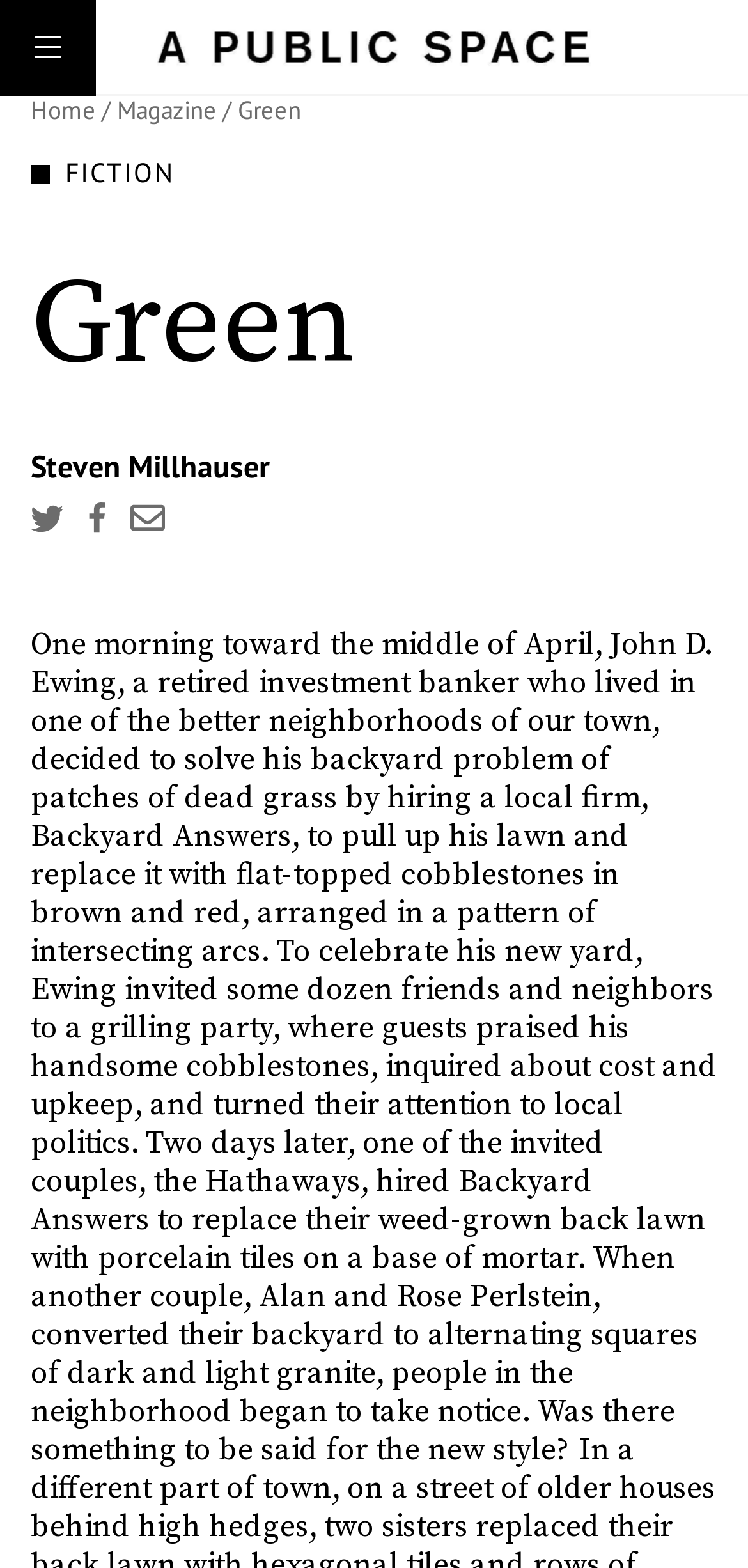Determine the bounding box coordinates of the clickable region to execute the instruction: "share on Twitter". The coordinates should be four float numbers between 0 and 1, denoted as [left, top, right, bottom].

[0.041, 0.32, 0.095, 0.341]